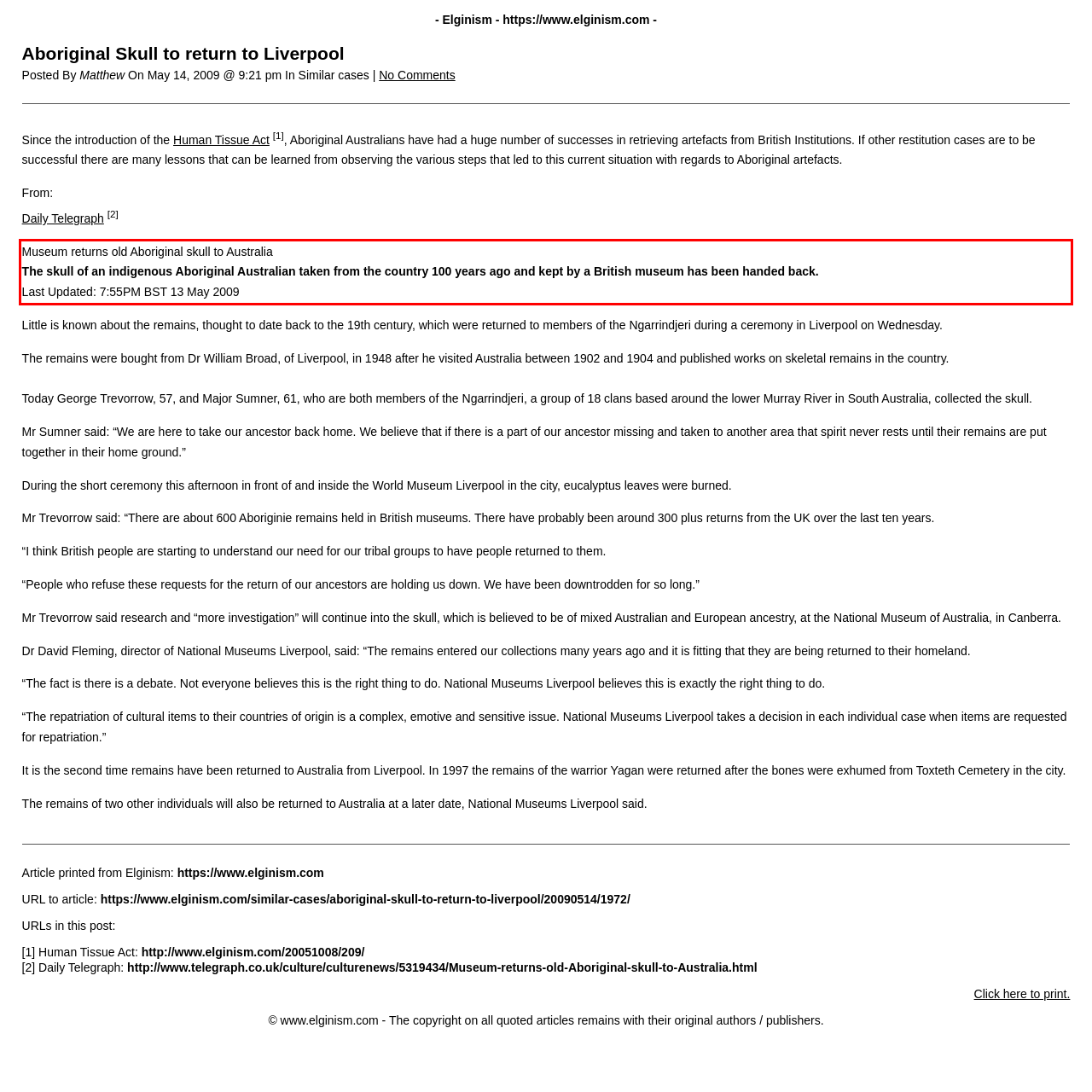Given the screenshot of the webpage, identify the red bounding box, and recognize the text content inside that red bounding box.

Museum returns old Aboriginal skull to Australia The skull of an indigenous Aboriginal Australian taken from the country 100 years ago and kept by a British museum has been handed back. Last Updated: 7:55PM BST 13 May 2009